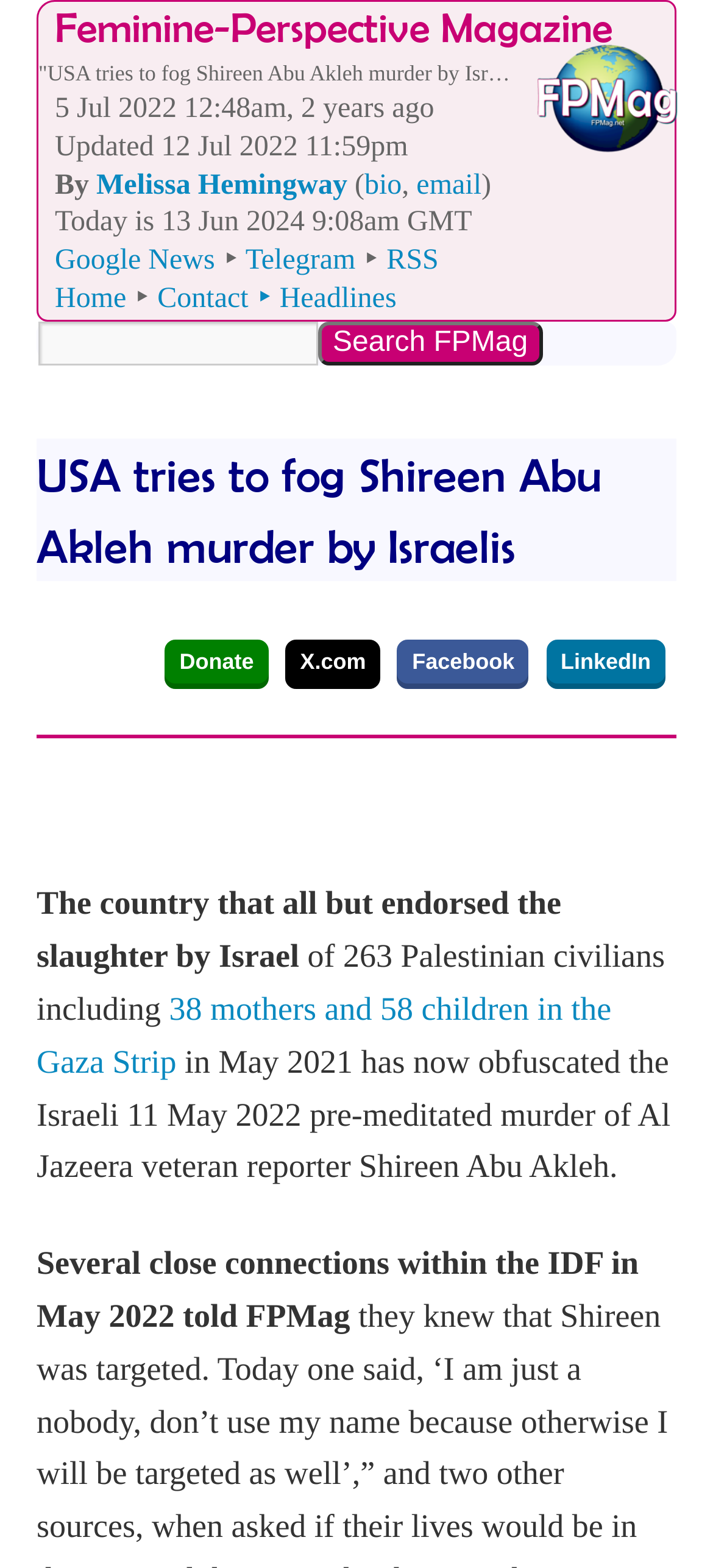Please specify the bounding box coordinates of the clickable region necessary for completing the following instruction: "Donate to FPMag". The coordinates must consist of four float numbers between 0 and 1, i.e., [left, top, right, bottom].

[0.231, 0.408, 0.377, 0.439]